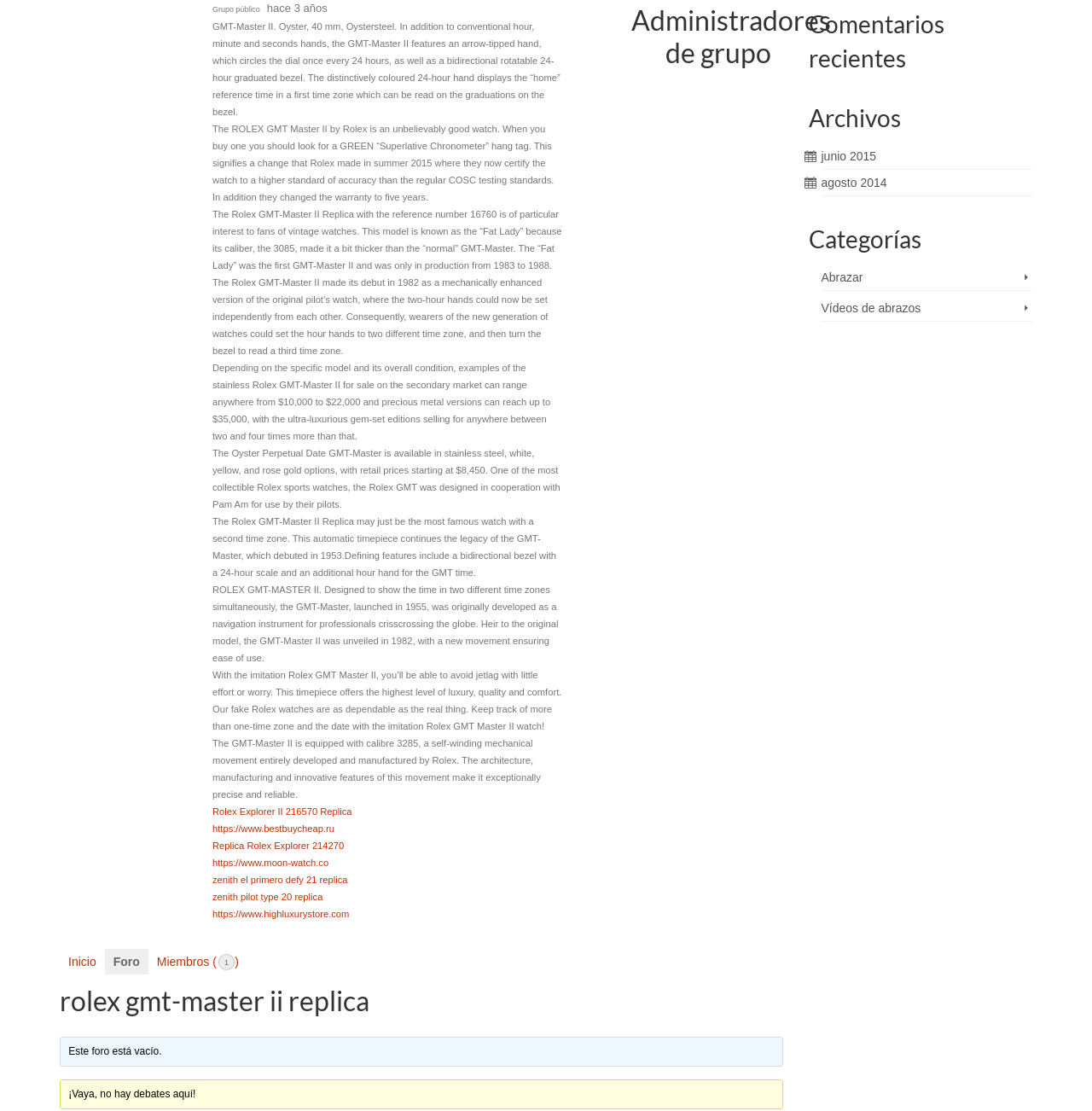Find the bounding box of the UI element described as: "Replica Rolex Explorer 214270". The bounding box coordinates should be given as four float values between 0 and 1, i.e., [left, top, right, bottom].

[0.195, 0.757, 0.315, 0.766]